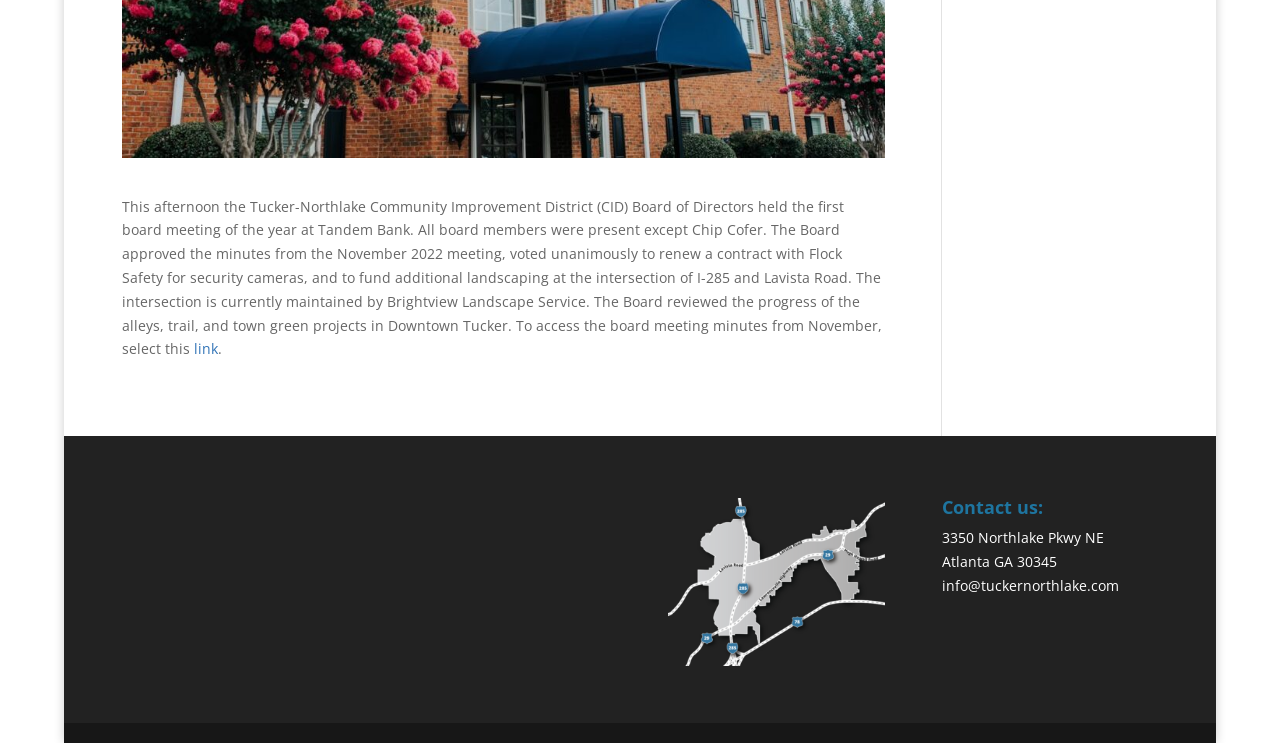Please find the bounding box for the UI element described by: "link".

[0.151, 0.457, 0.17, 0.482]